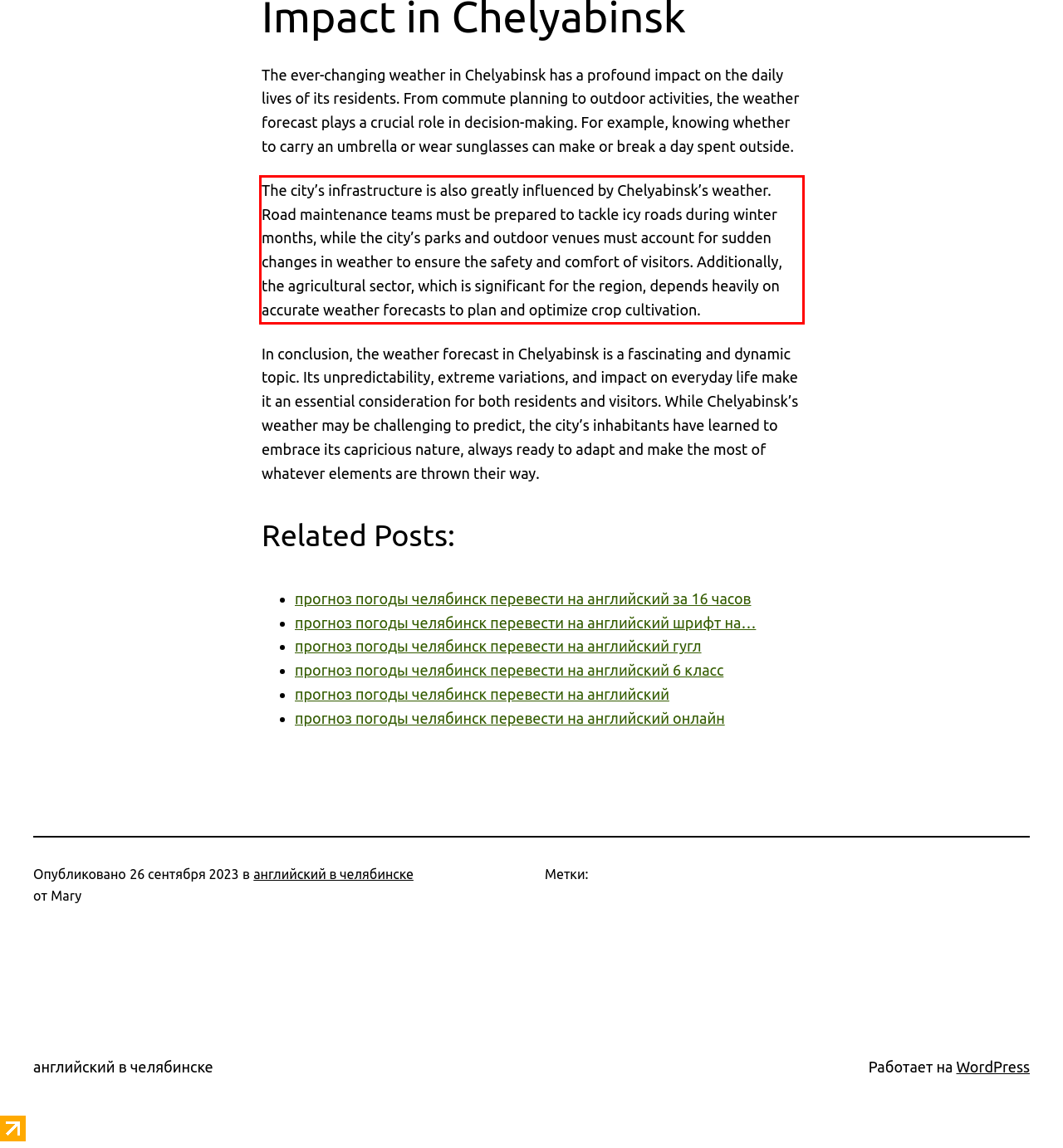Given a screenshot of a webpage with a red bounding box, extract the text content from the UI element inside the red bounding box.

The city’s infrastructure is also greatly influenced by Chelyabinsk’s weather. Road maintenance teams must be prepared to tackle icy roads during winter months, while the city’s parks and outdoor venues must account for sudden changes in weather to ensure the safety and comfort of visitors. Additionally, the agricultural sector, which is significant for the region, depends heavily on accurate weather forecasts to plan and optimize crop cultivation.